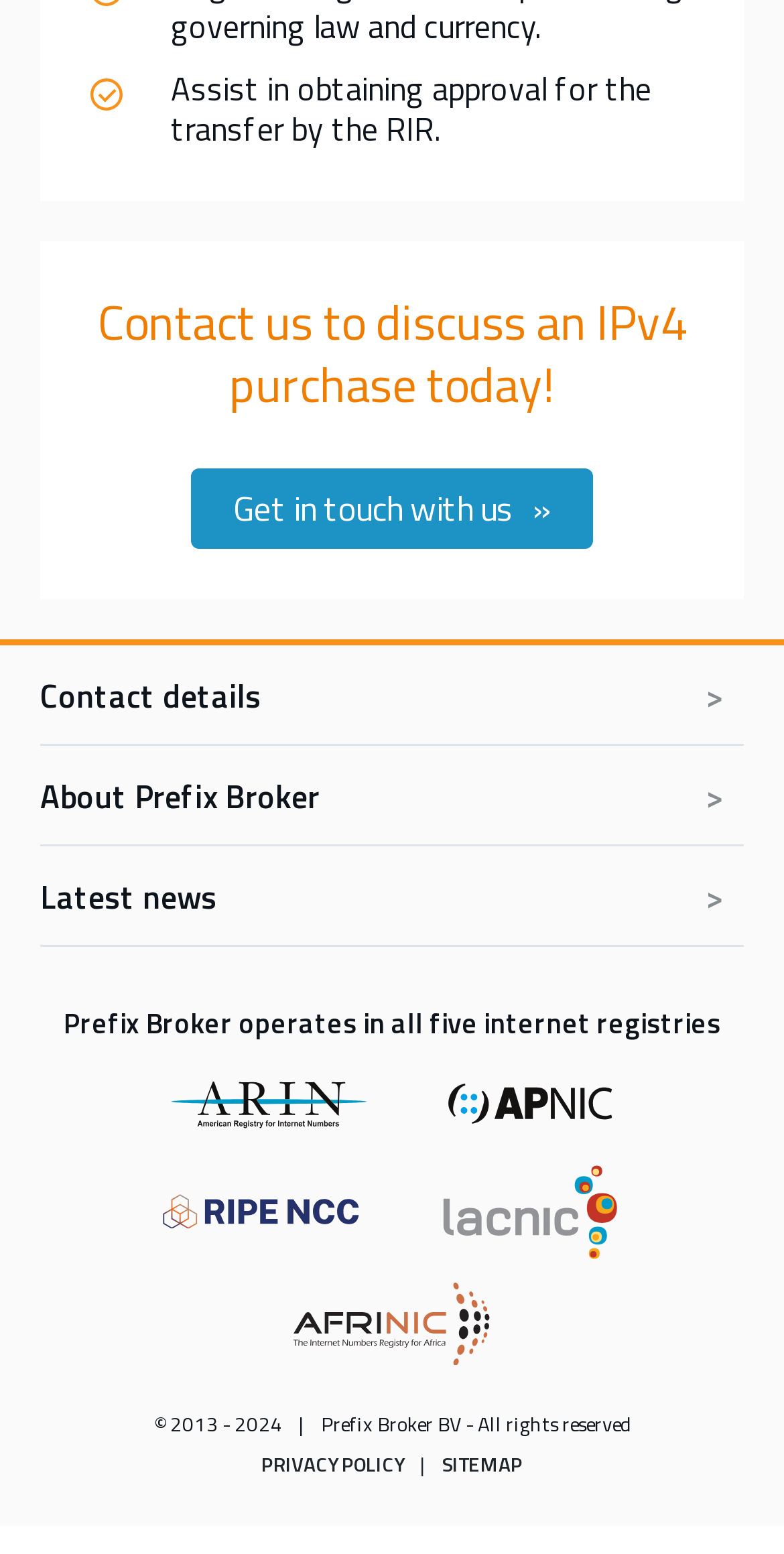Identify the bounding box coordinates for the UI element described as: "Prefix Broker Express".

[0.051, 0.566, 0.418, 0.593]